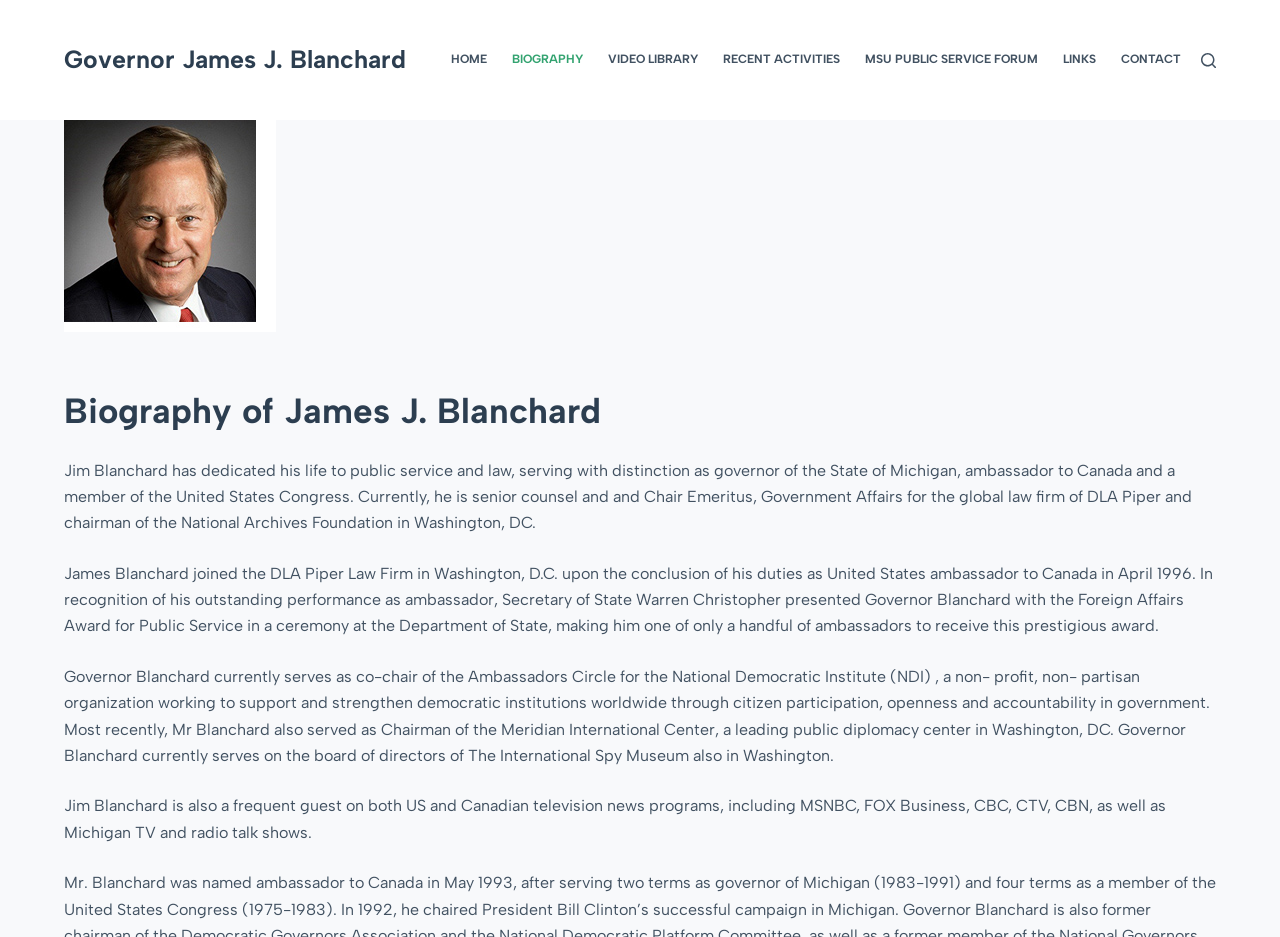Identify the bounding box coordinates for the element you need to click to achieve the following task: "Contact Nathaniel Emmert". Provide the bounding box coordinates as four float numbers between 0 and 1, in the form [left, top, right, bottom].

None